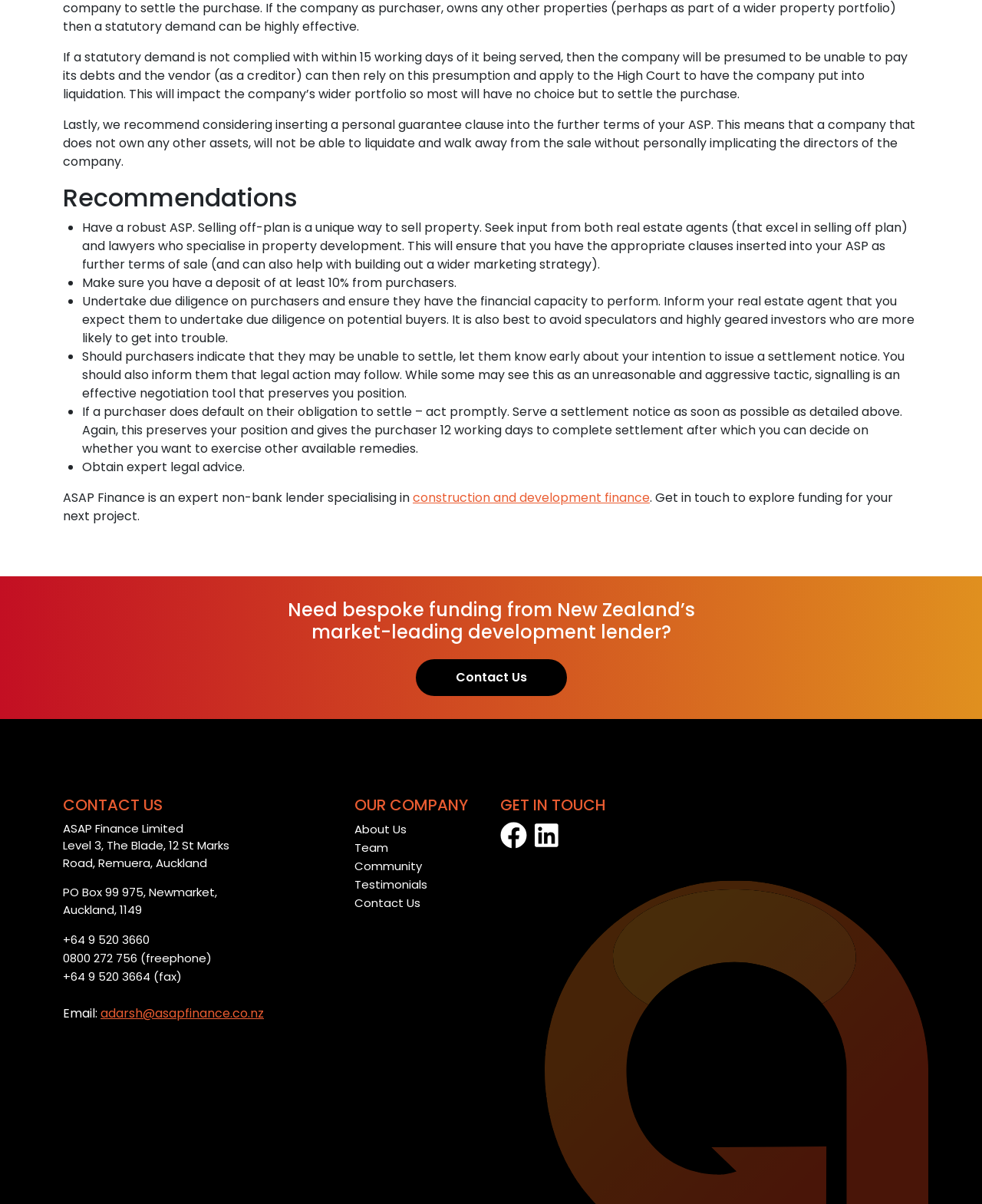Find and indicate the bounding box coordinates of the region you should select to follow the given instruction: "Click 'adarsh@asapfinance.co.nz'".

[0.102, 0.835, 0.269, 0.849]